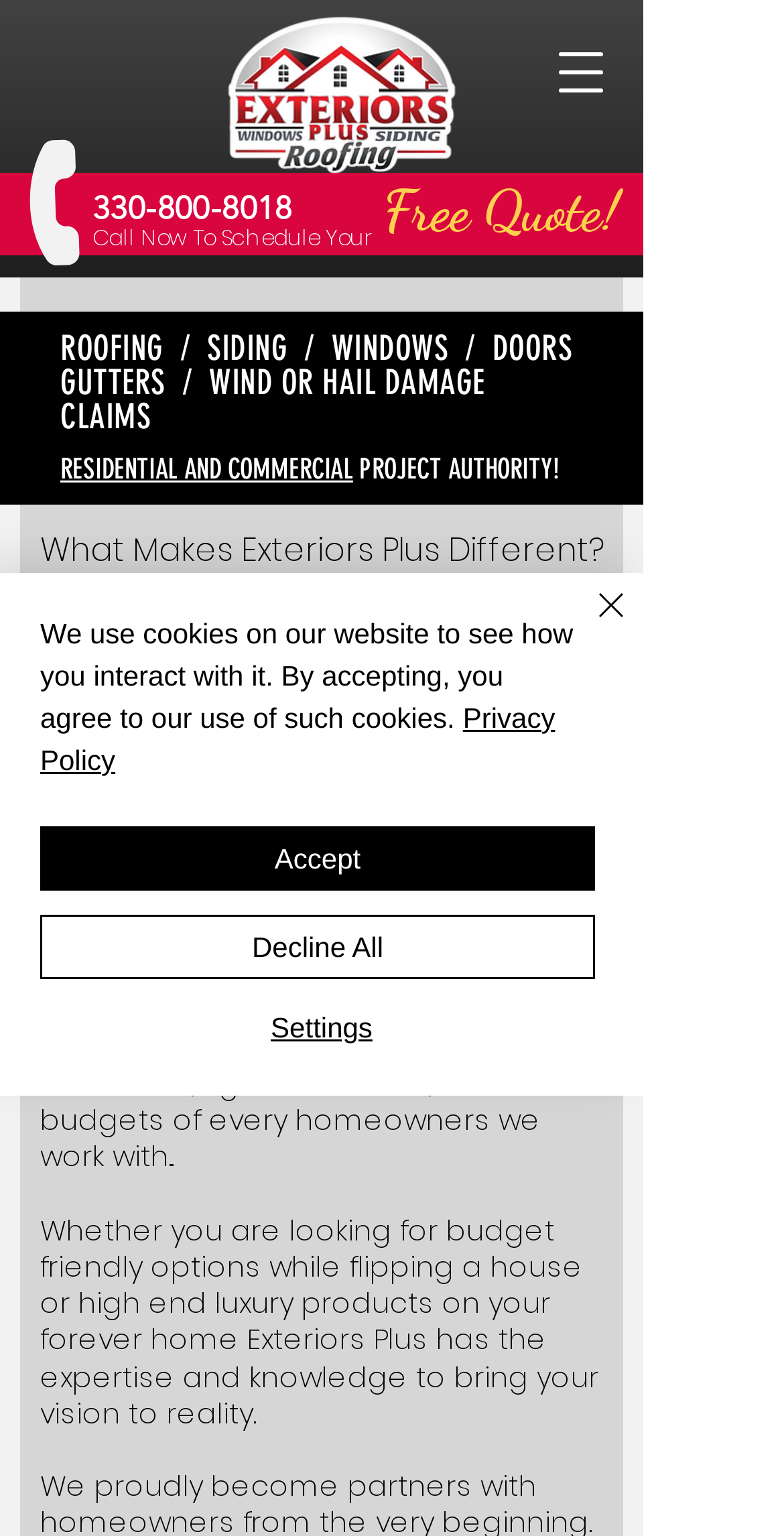Could you specify the bounding box coordinates for the clickable section to complete the following instruction: "Get a free quote"?

[0.413, 0.113, 0.864, 0.163]